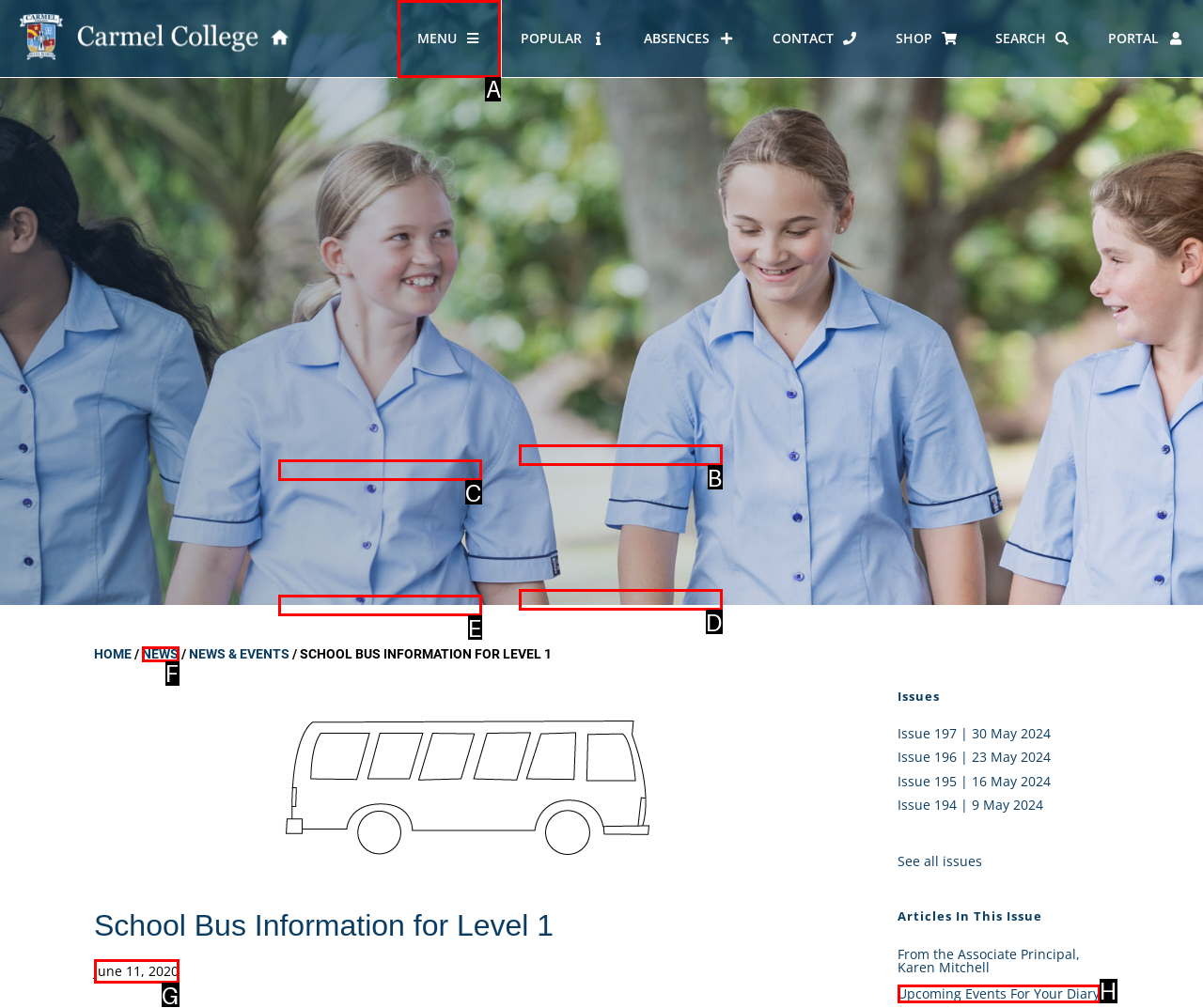Using the element description: Who We Are (video), select the HTML element that matches best. Answer with the letter of your choice.

D